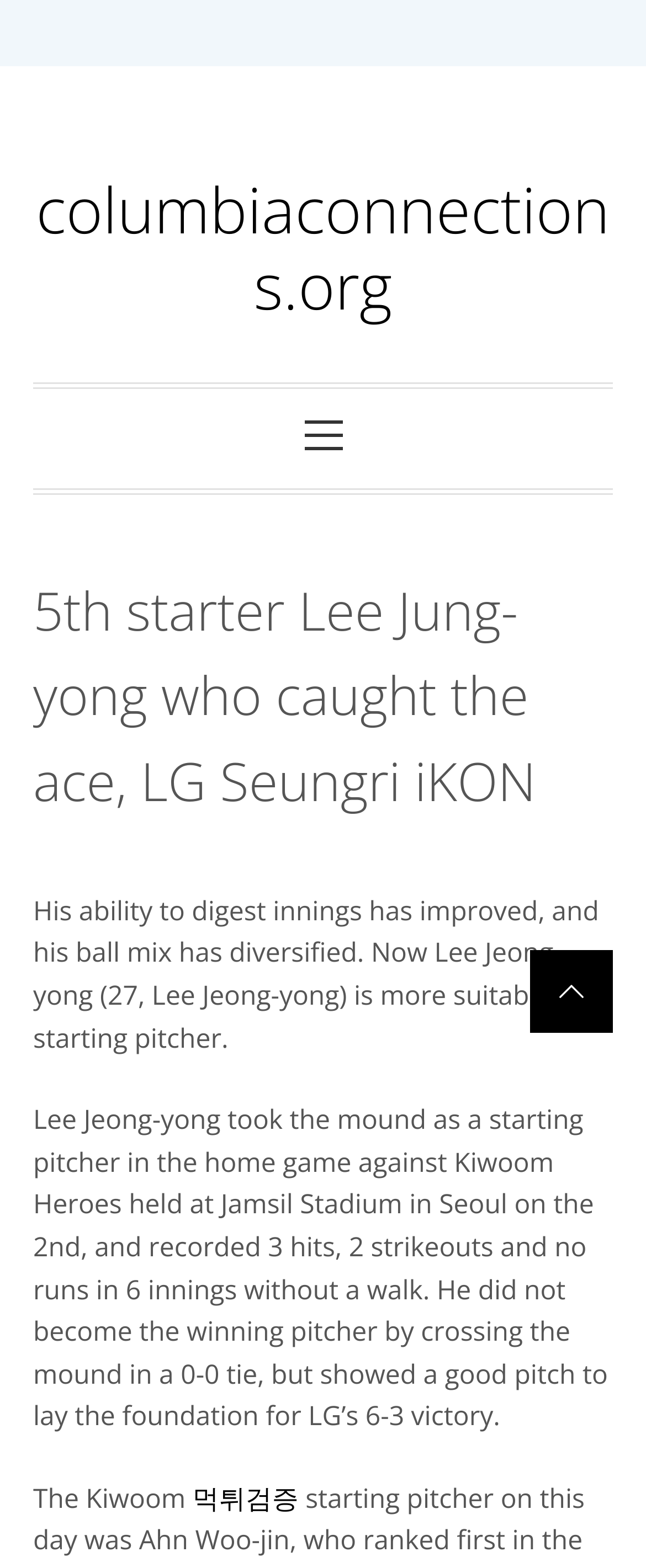What is the link text next to 'The Kiwoom'? Observe the screenshot and provide a one-word or short phrase answer.

먹튀검증